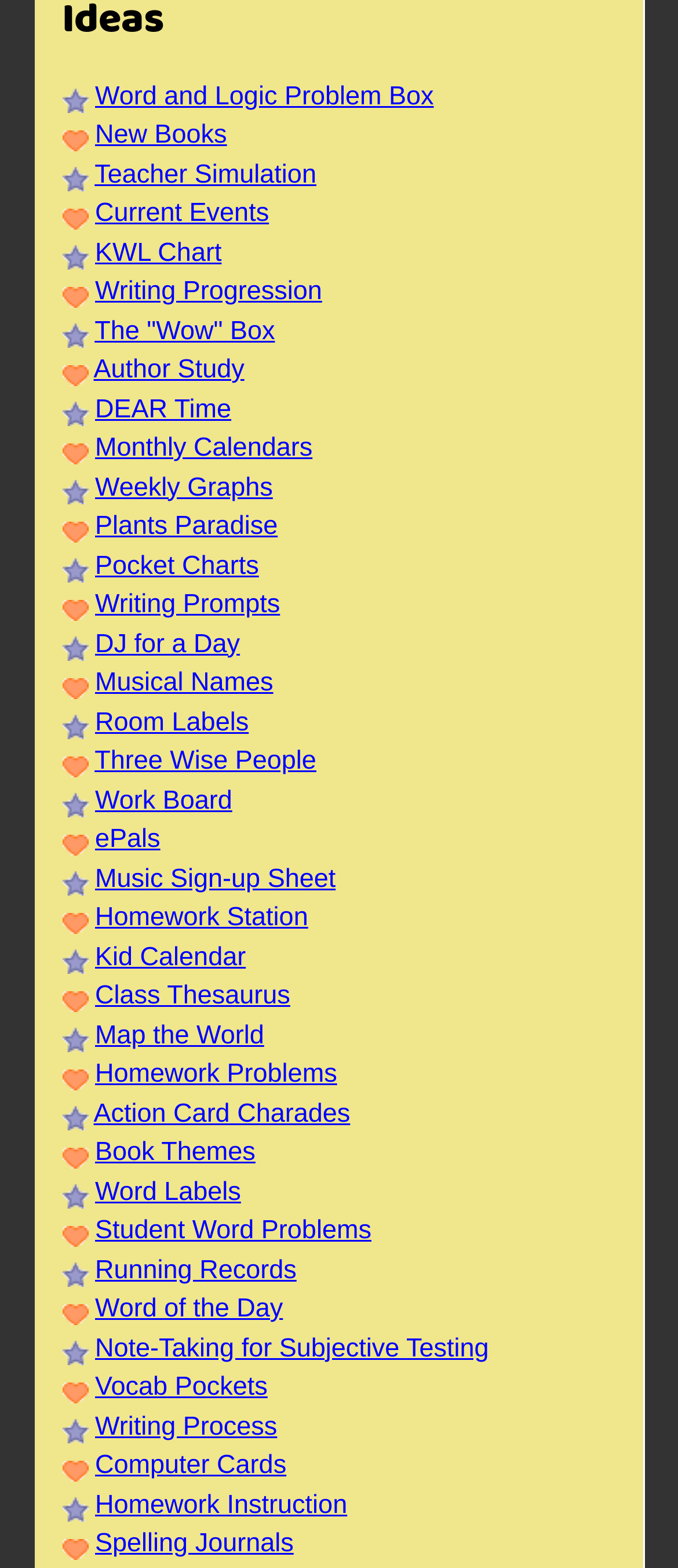What is the first link on the webpage?
From the screenshot, supply a one-word or short-phrase answer.

Word and Logic Problem Box